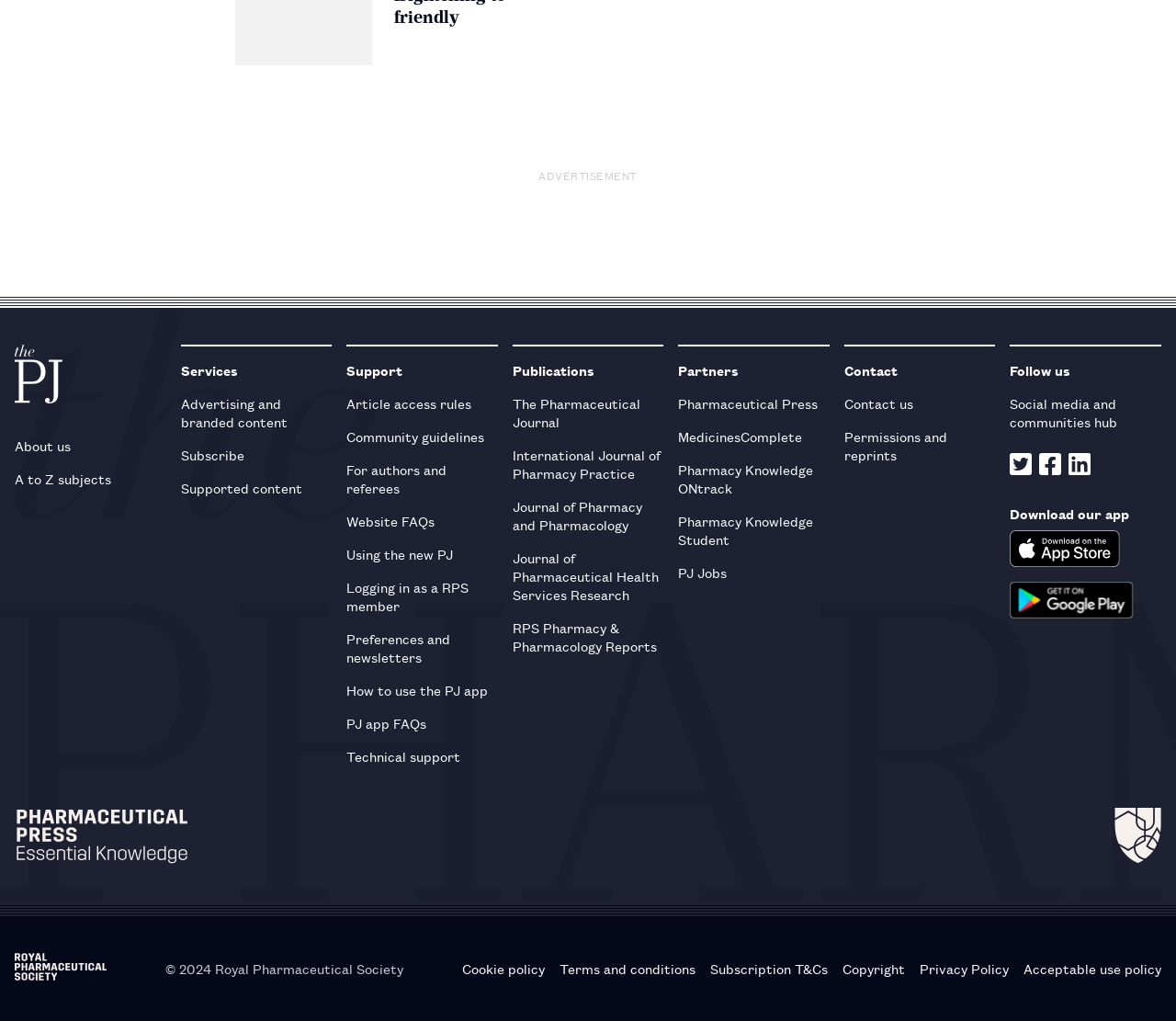Predict the bounding box coordinates of the area that should be clicked to accomplish the following instruction: "Follow on Twitter". The bounding box coordinates should consist of four float numbers between 0 and 1, i.e., [left, top, right, bottom].

[0.859, 0.444, 0.878, 0.469]